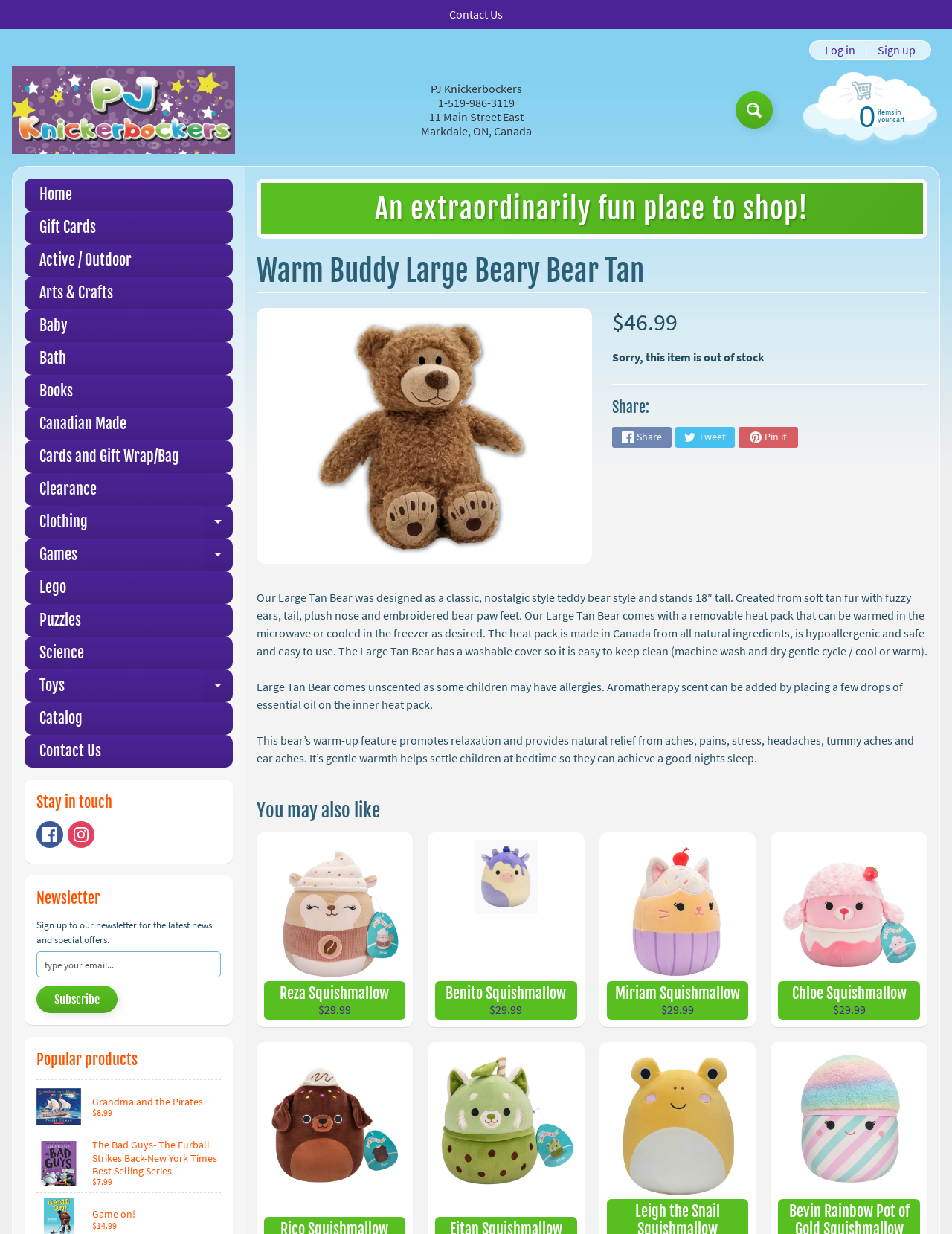Give a concise answer of one word or phrase to the question: 
What is the price of the Large Tan Bear?

$46.99